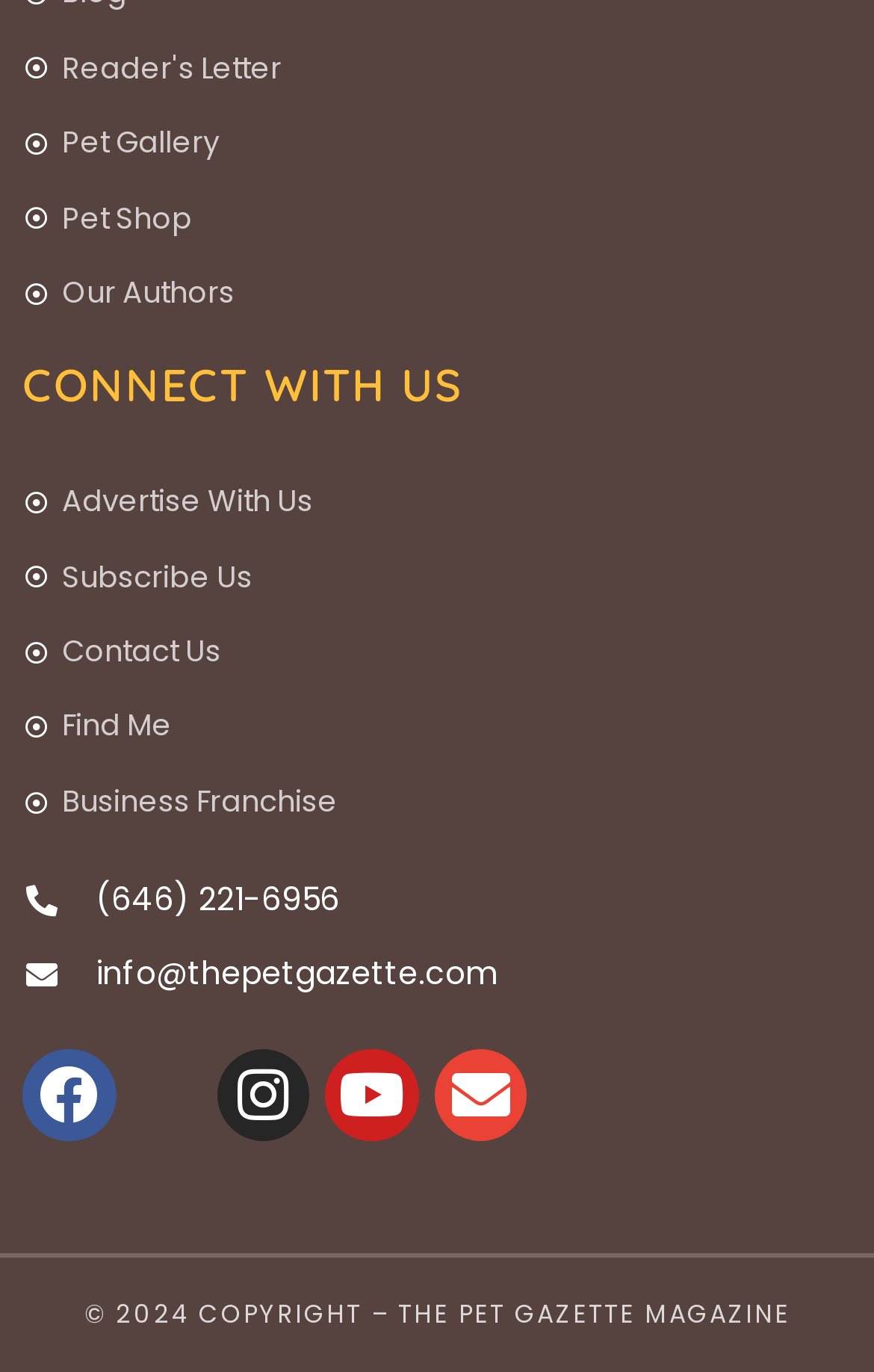Please identify the bounding box coordinates of the clickable element to fulfill the following instruction: "View Reader's Letter". The coordinates should be four float numbers between 0 and 1, i.e., [left, top, right, bottom].

[0.026, 0.031, 0.974, 0.069]